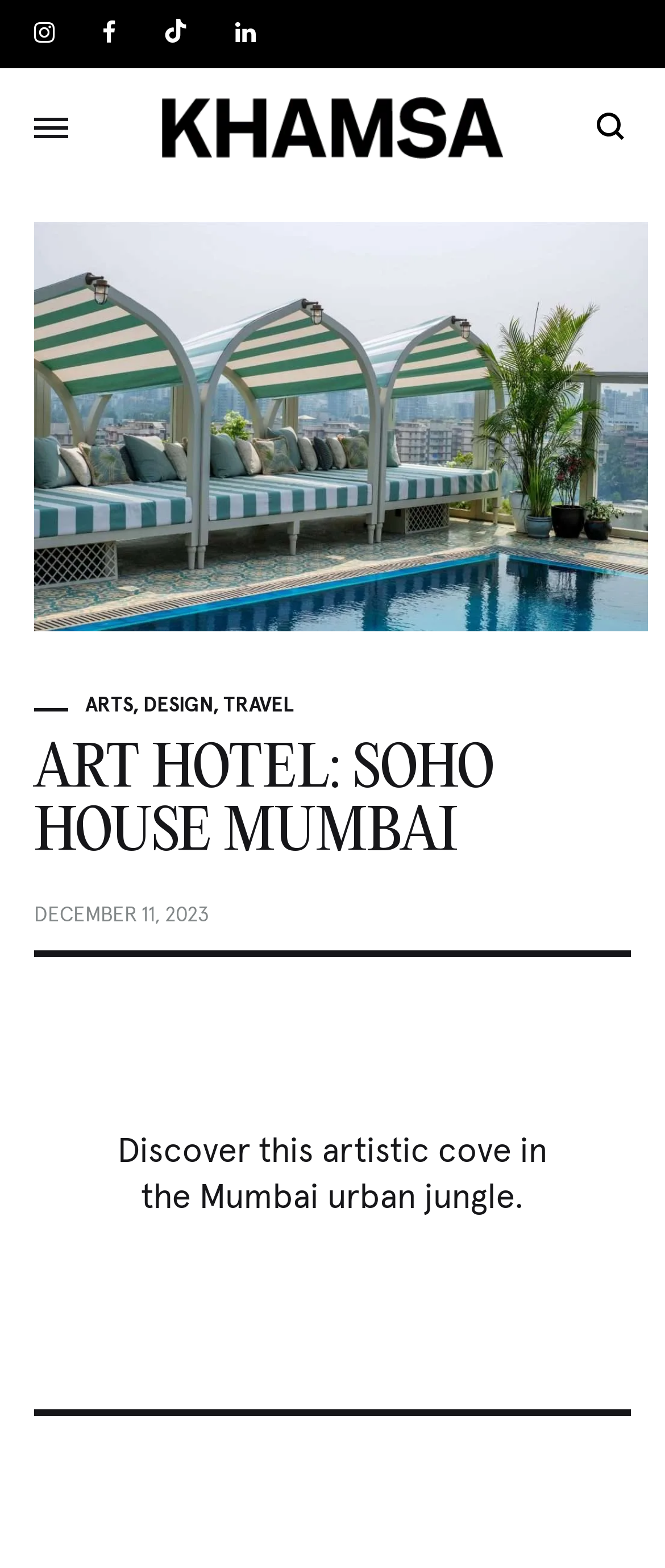Pinpoint the bounding box coordinates of the element to be clicked to execute the instruction: "Read the quote".

[0.177, 0.724, 0.823, 0.774]